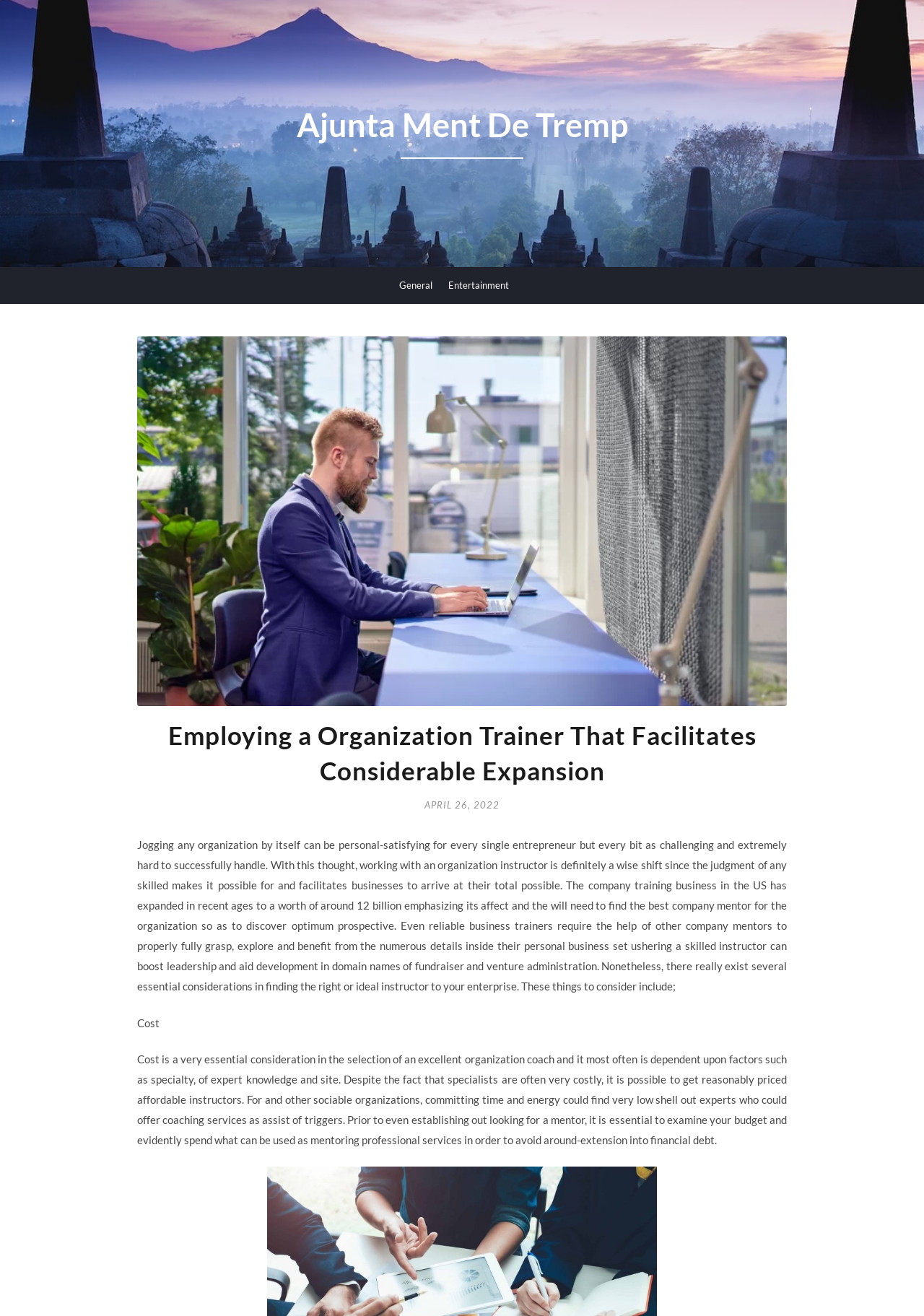Using the webpage screenshot, locate the HTML element that fits the following description and provide its bounding box: "Music Merchandise".

None